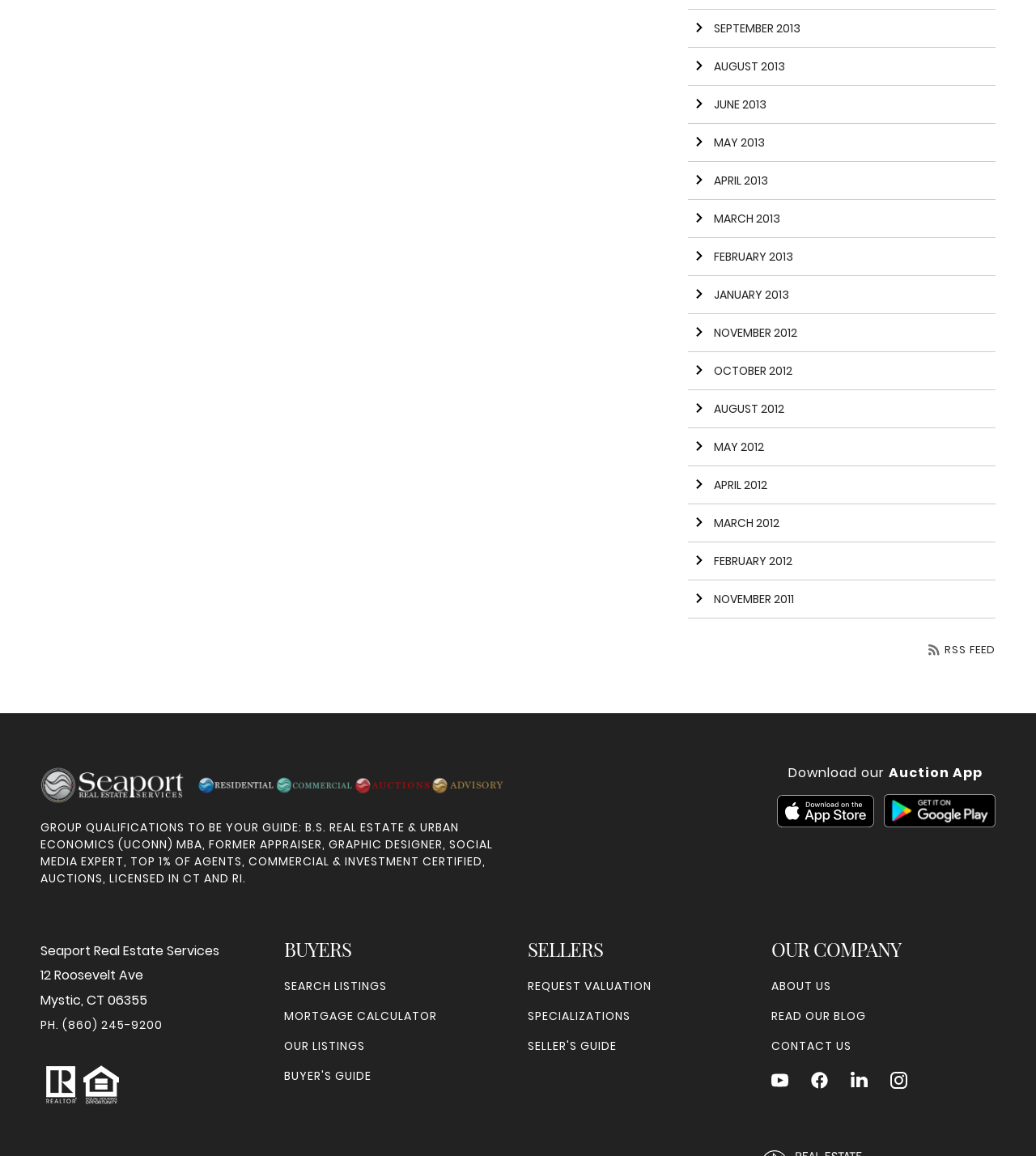Please locate the bounding box coordinates of the element that needs to be clicked to achieve the following instruction: "Click on the REQUEST VALUATION link". The coordinates should be four float numbers between 0 and 1, i.e., [left, top, right, bottom].

[0.509, 0.846, 0.629, 0.86]